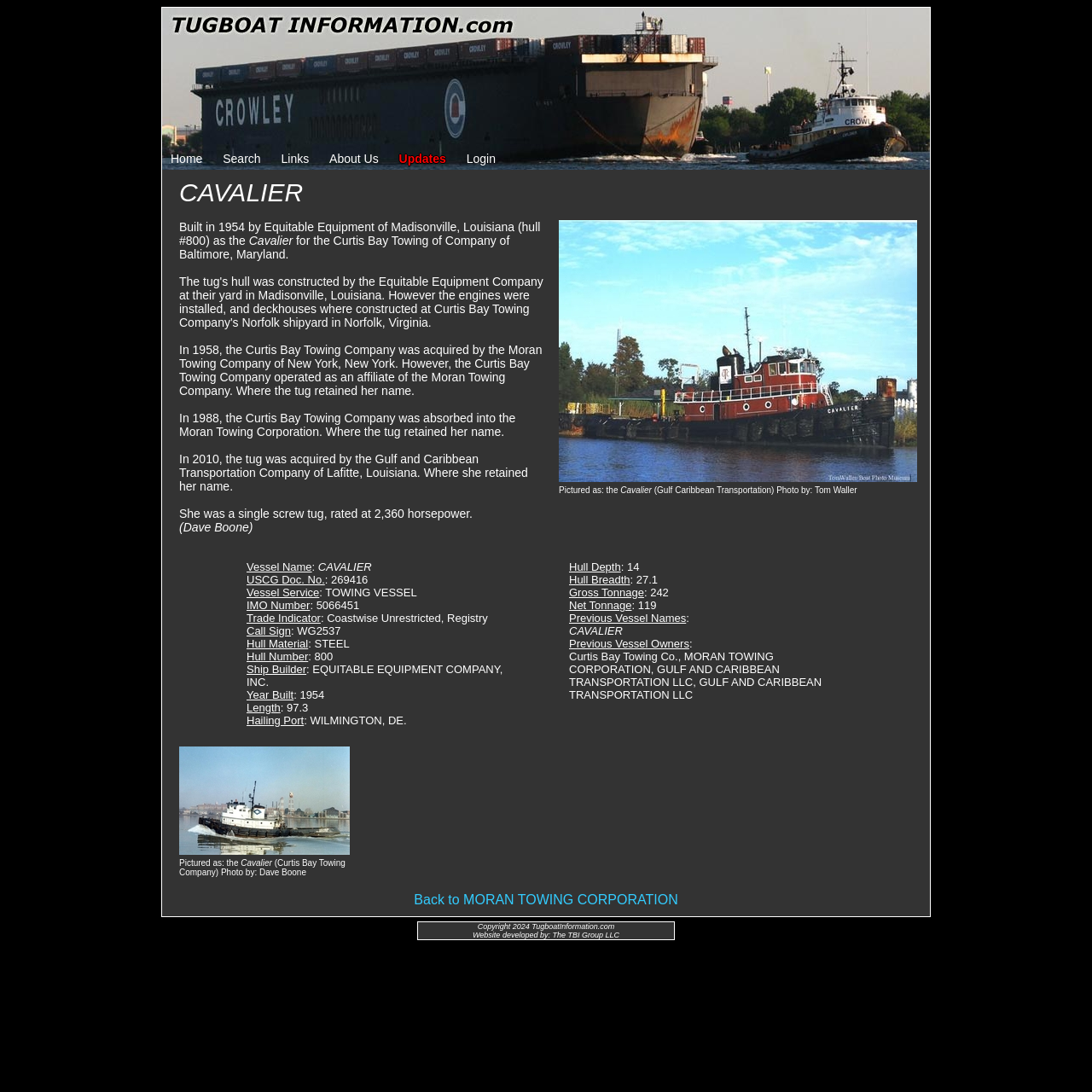Identify the coordinates of the bounding box for the element described below: "Back to MORAN TOWING CORPORATION". Return the coordinates as four float numbers between 0 and 1: [left, top, right, bottom].

[0.379, 0.817, 0.621, 0.83]